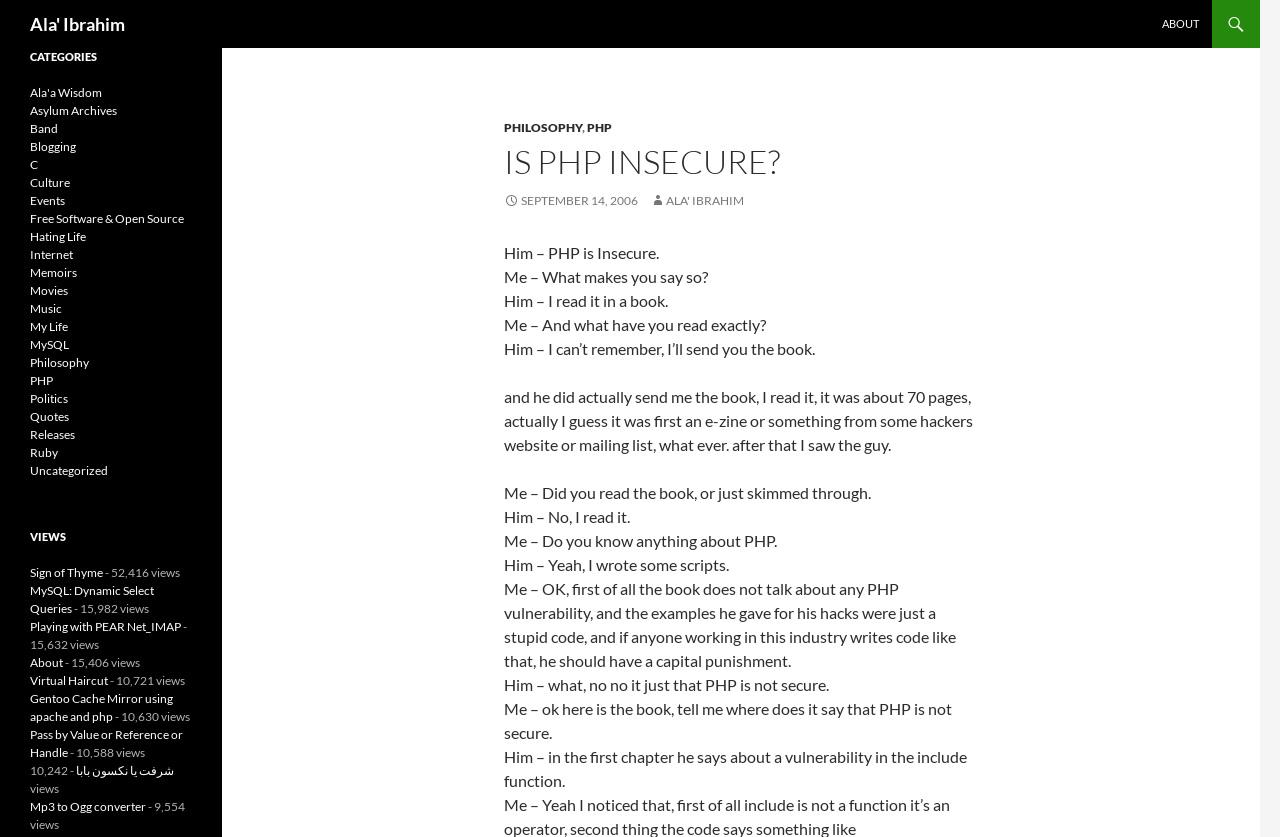Please indicate the bounding box coordinates for the clickable area to complete the following task: "Click on PHP link". The coordinates should be specified as four float numbers between 0 and 1, i.e., [left, top, right, bottom].

[0.459, 0.143, 0.478, 0.161]